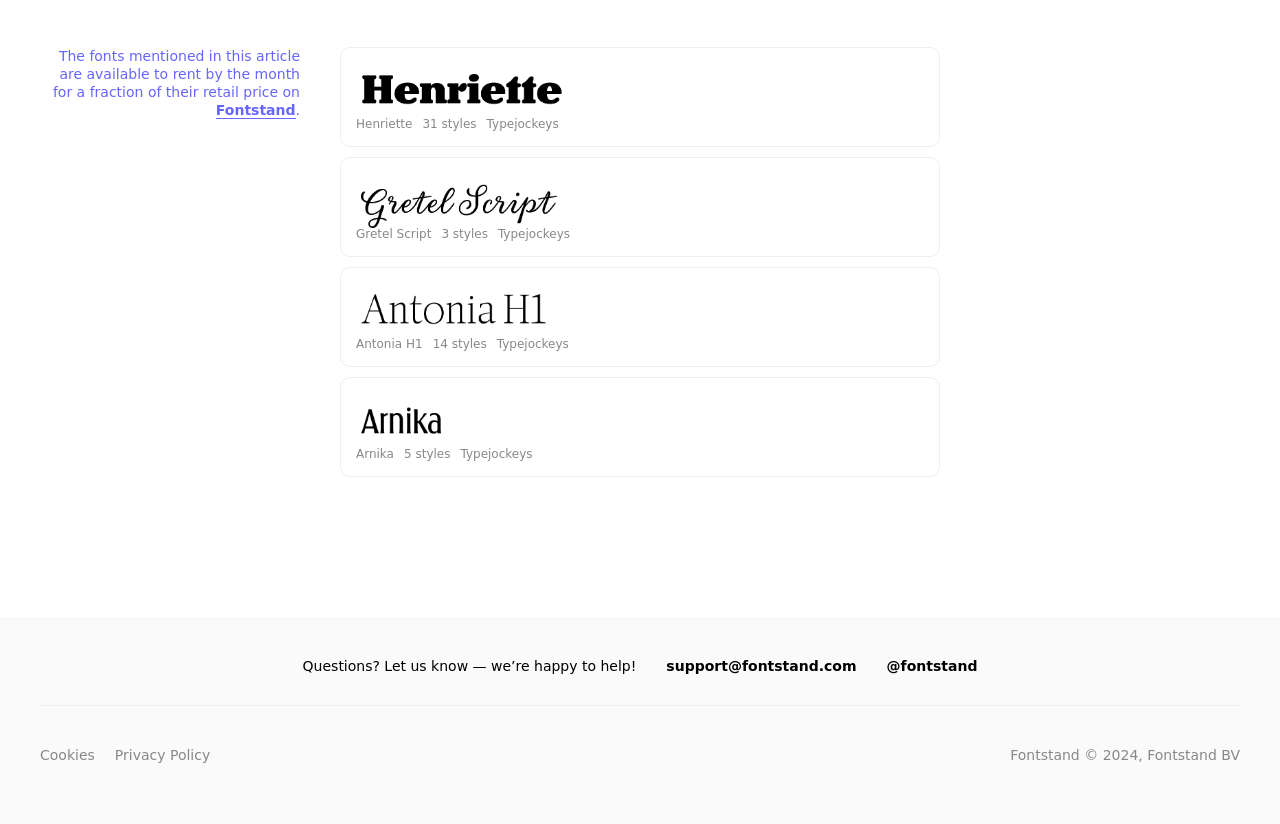Locate the bounding box coordinates of the clickable area to execute the instruction: "Visit Fontstand website". Provide the coordinates as four float numbers between 0 and 1, represented as [left, top, right, bottom].

[0.169, 0.124, 0.231, 0.145]